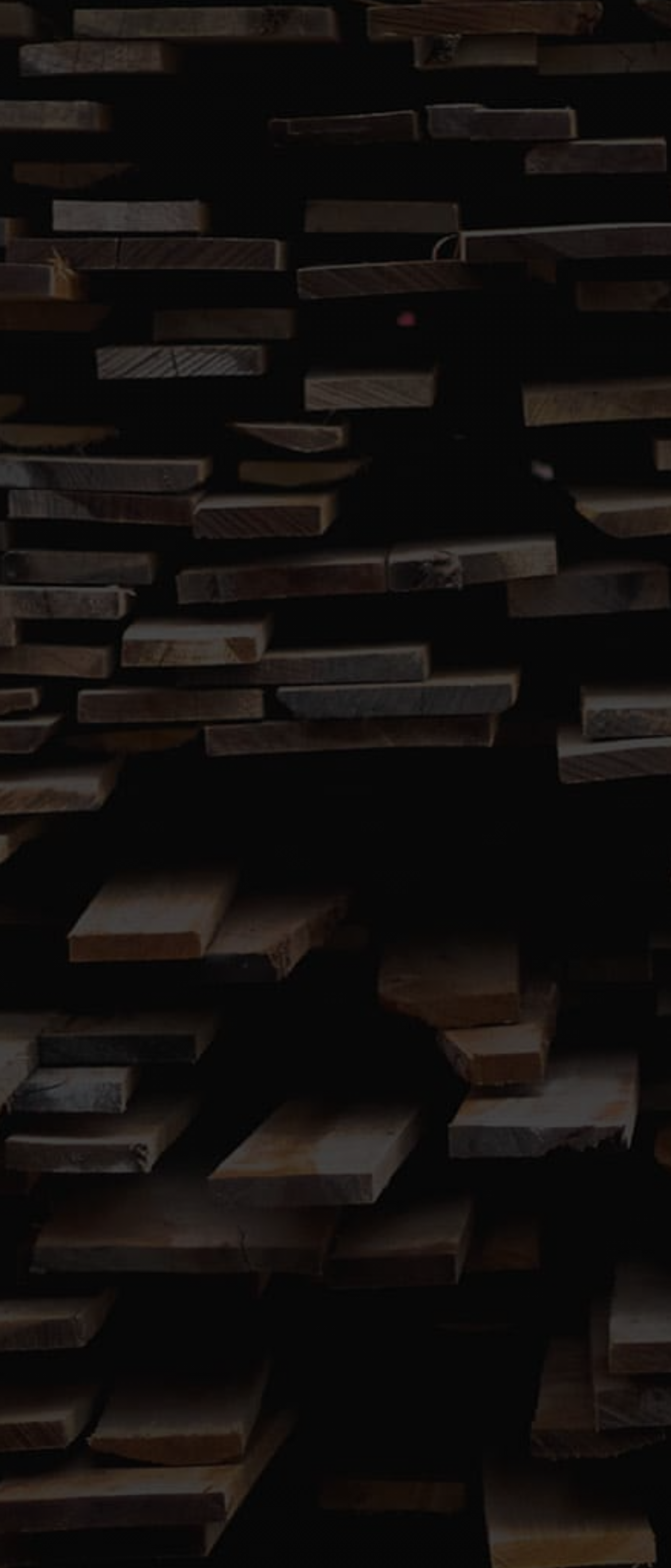Provide the bounding box coordinates of the area you need to click to execute the following instruction: "Expand the Main Menu".

None